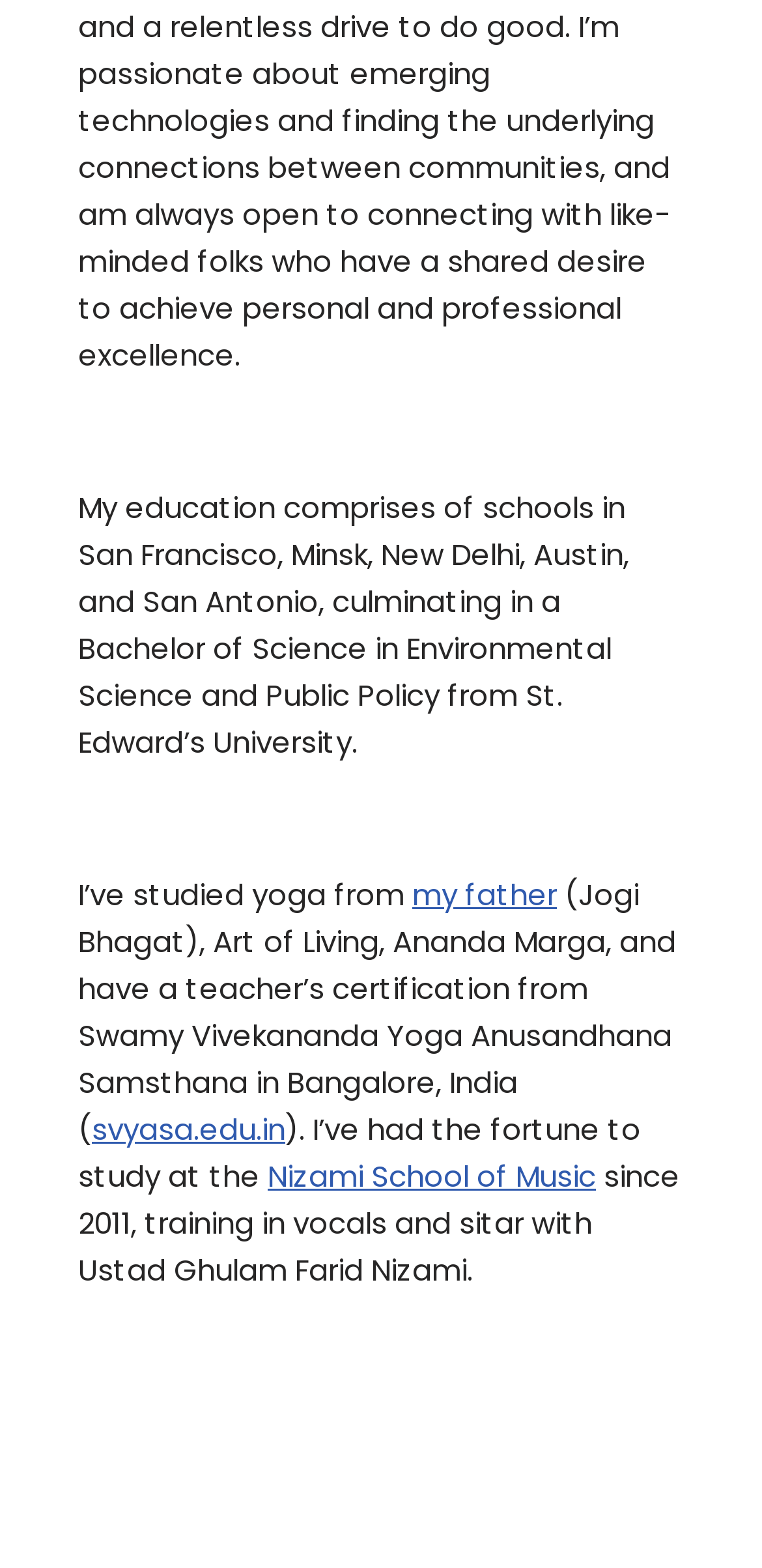Answer the question in one word or a short phrase:
What is the name of the person mentioned as the author's yoga teacher?

Ustad Ghulam Farid Nizami